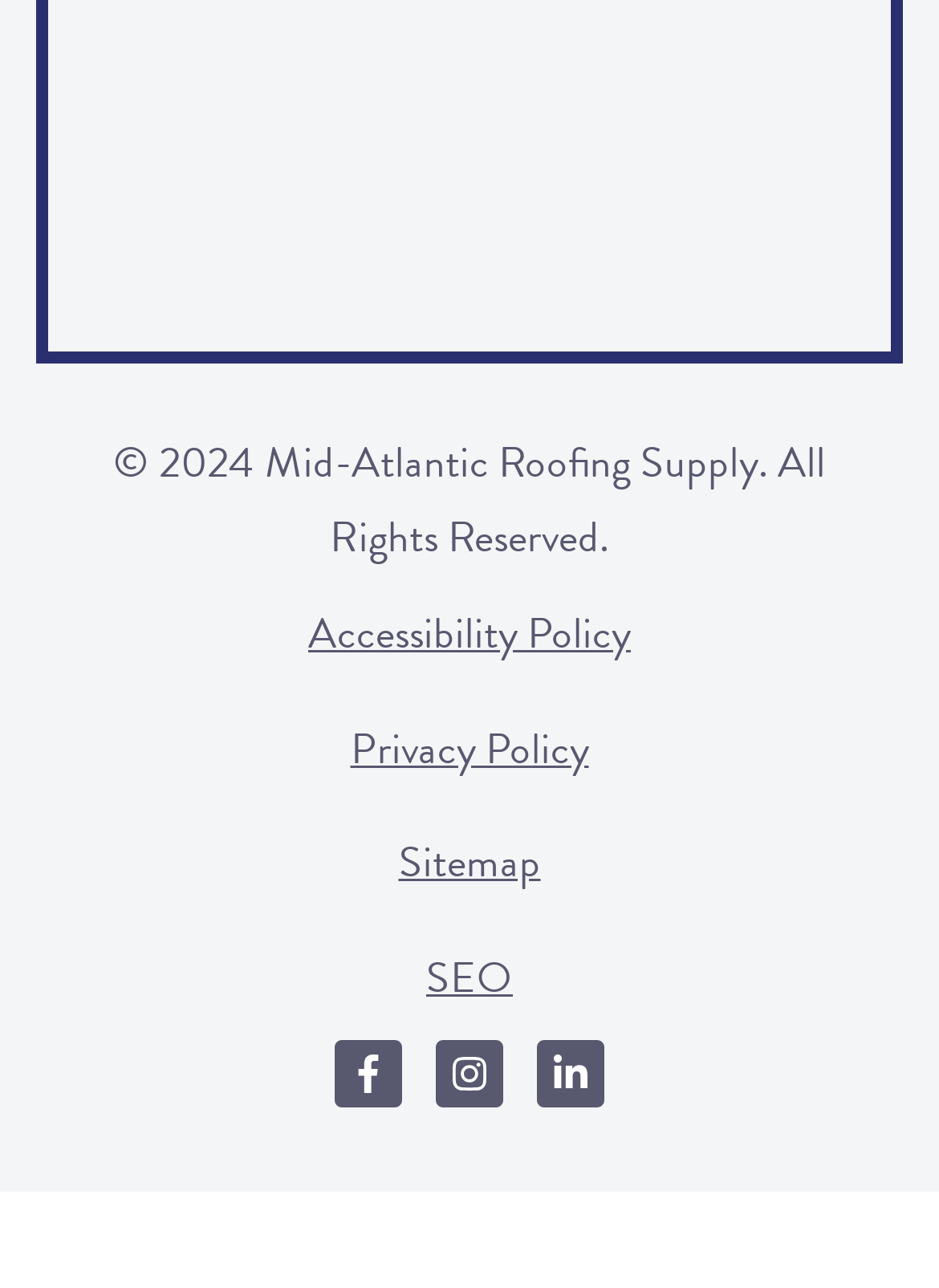What is the year of copyright?
Utilize the image to construct a detailed and well-explained answer.

The year of copyright can be found at the bottom of the webpage, where it says '© 2024 Mid-Atlantic Roofing Supply. All Rights Reserved.'